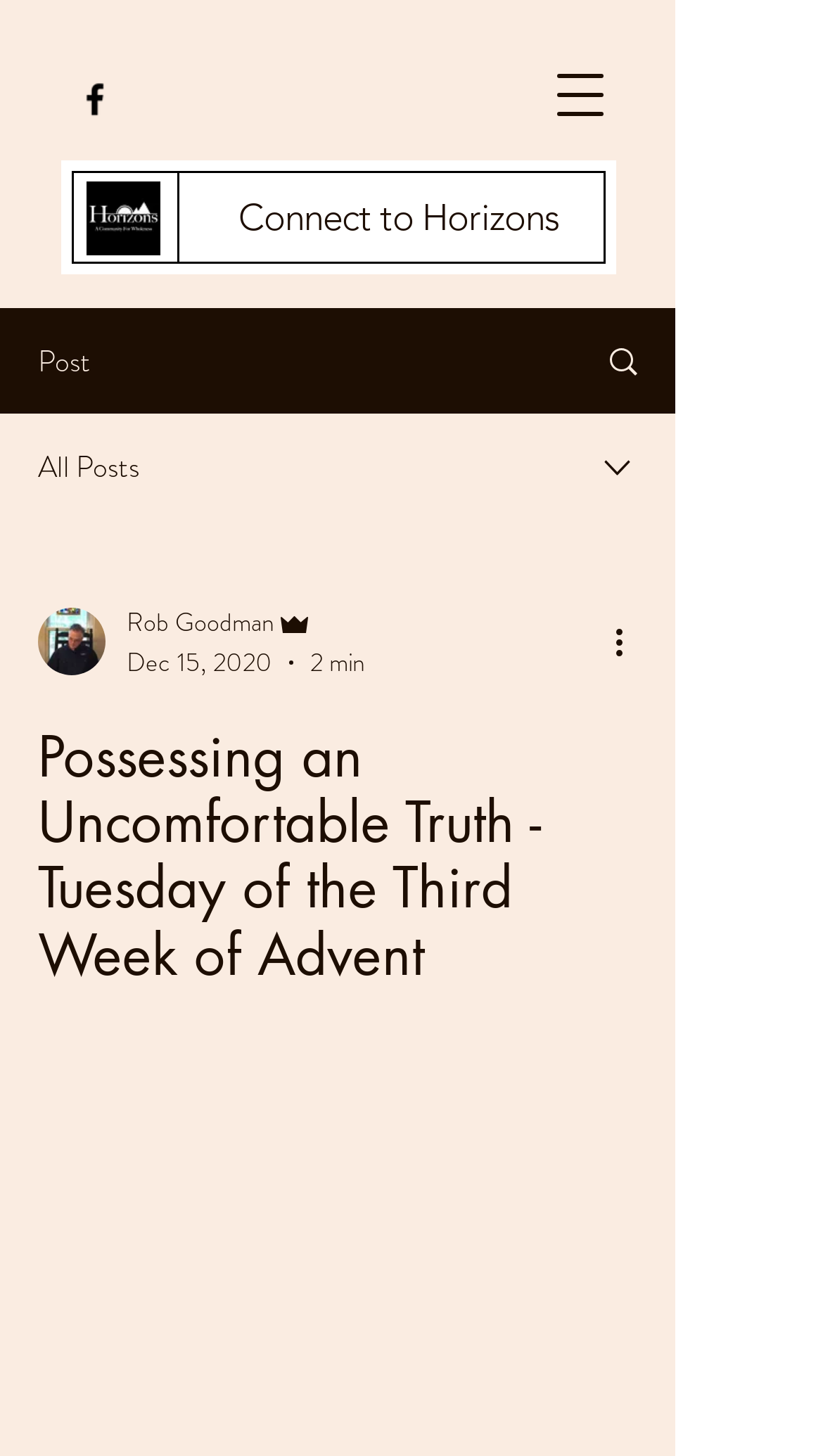How long does it take to read the post?
Using the information from the image, give a concise answer in one word or a short phrase.

2 min